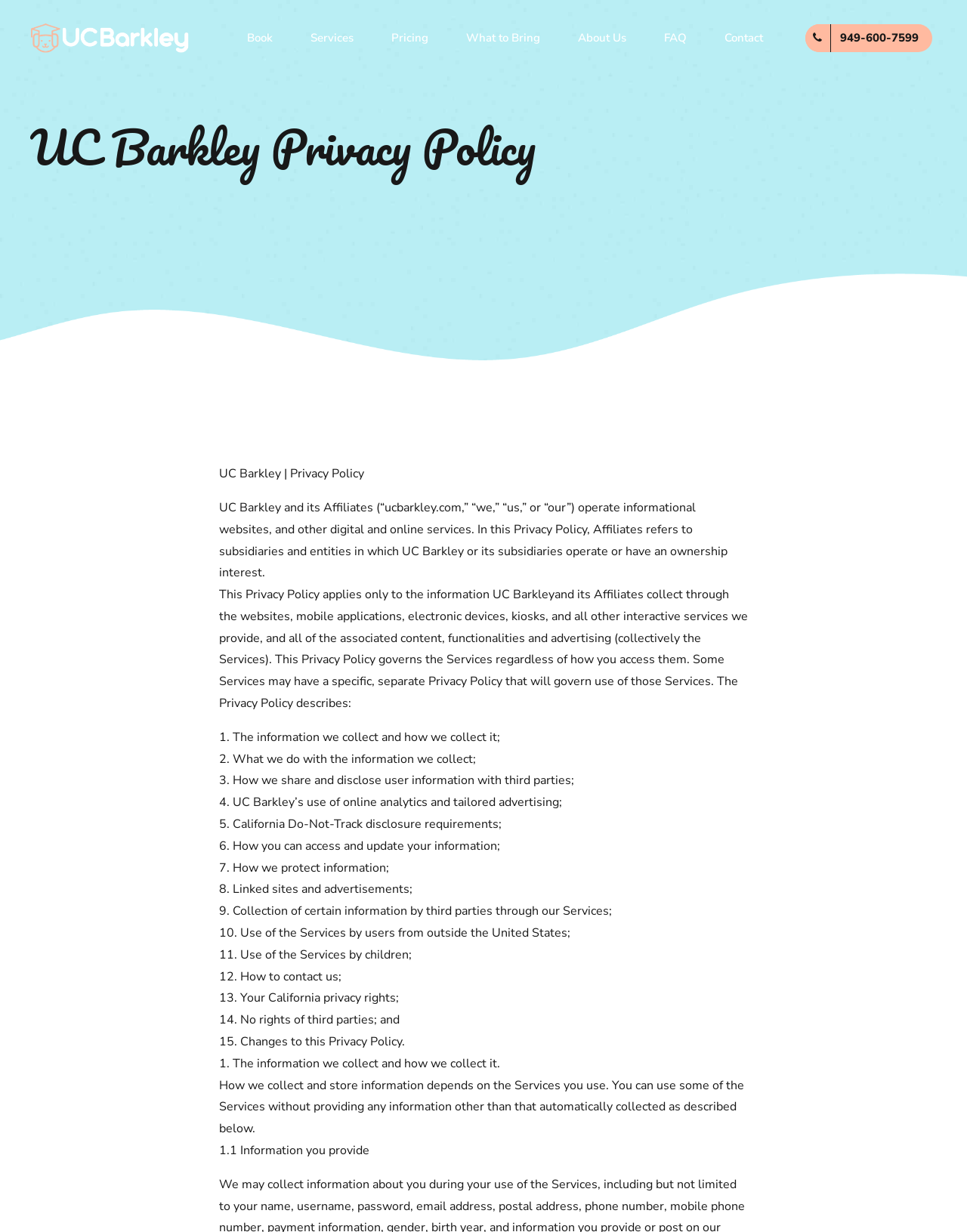What is the third service offered by UC Barkley? Using the information from the screenshot, answer with a single word or phrase.

Play – Daycare